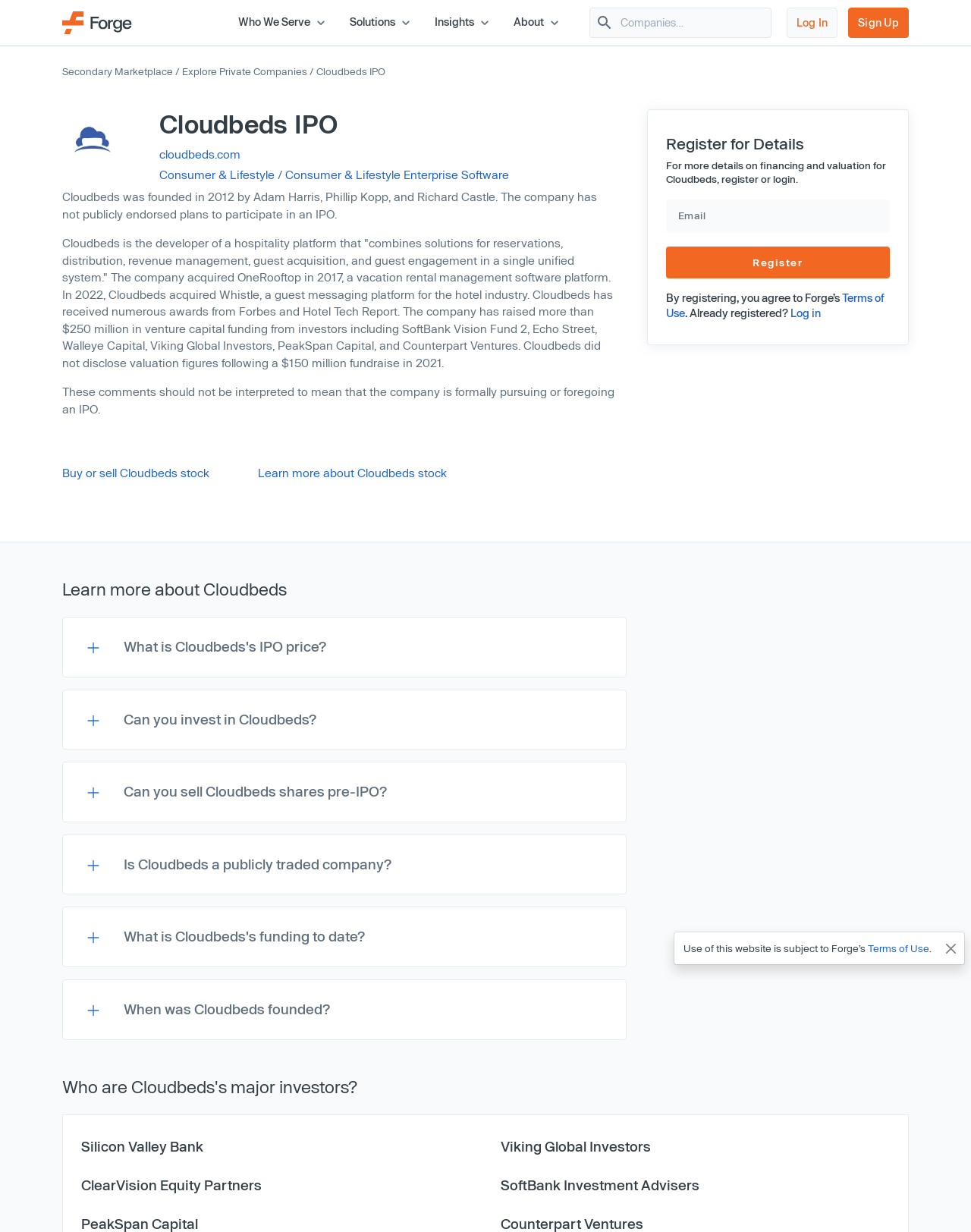Provide the bounding box coordinates of the UI element that matches the description: "Consumer & Lifestyle Enterprise Software".

[0.294, 0.136, 0.524, 0.147]